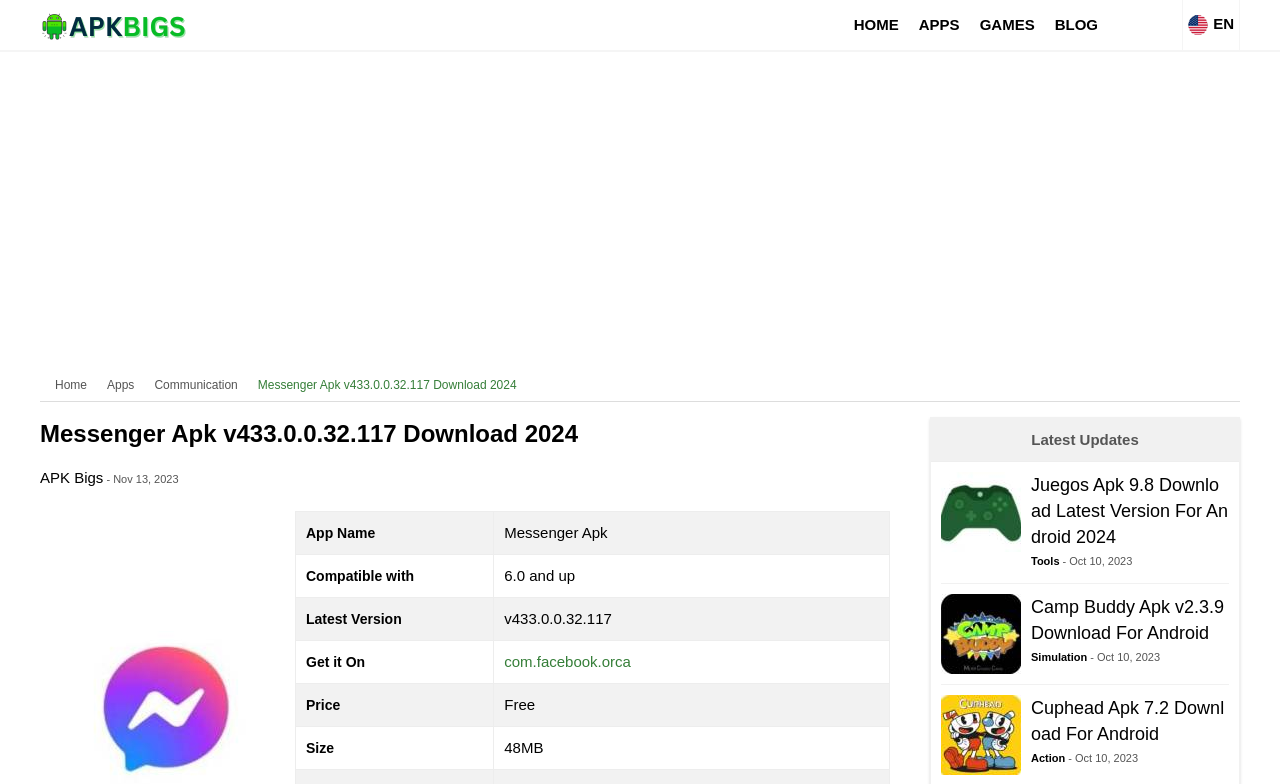What is the size of the APK?
Provide an in-depth answer to the question, covering all aspects.

The size of the APK can be found in the gridcell element with the text '48MB' which is under the rowheader element with the text 'Size'.